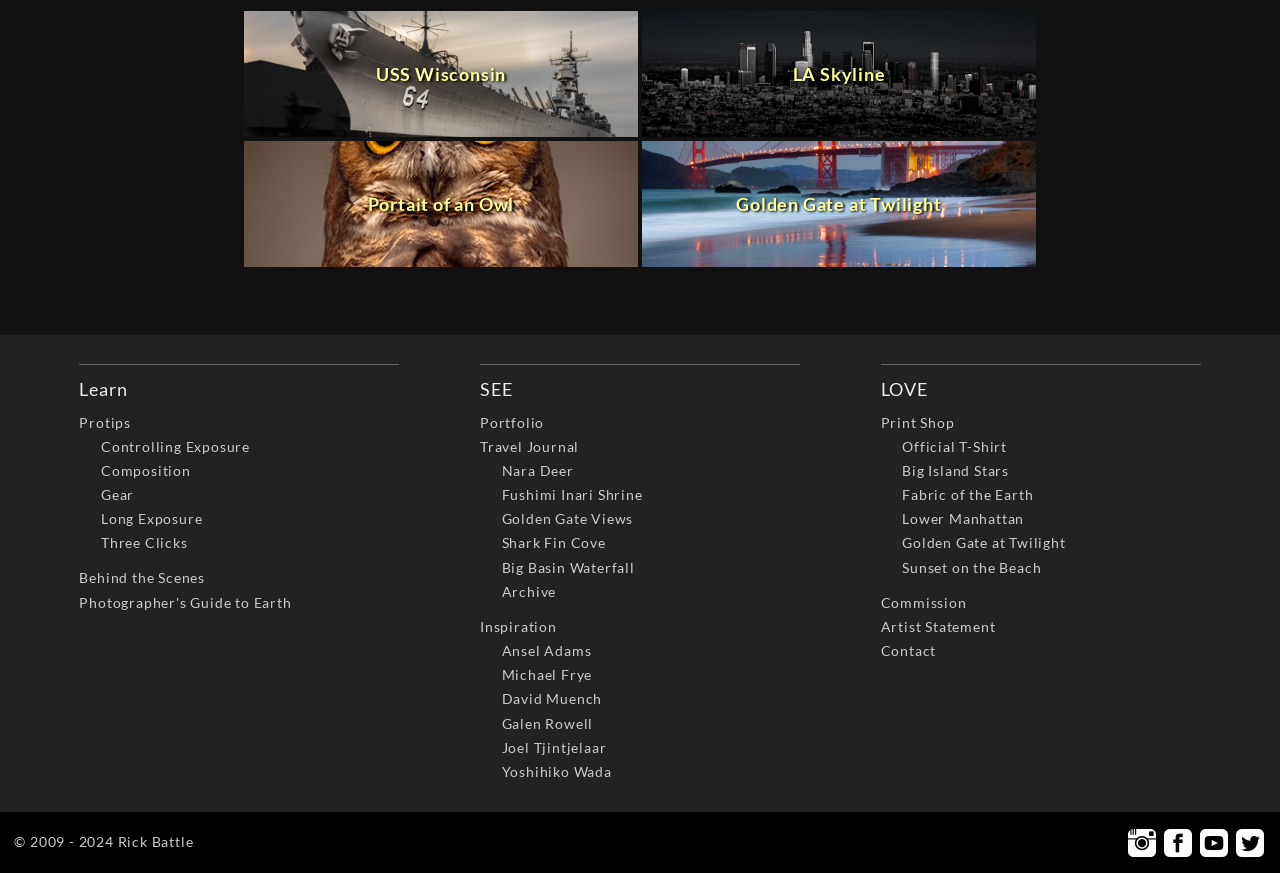Select the bounding box coordinates of the element I need to click to carry out the following instruction: "Check out Print Shop".

[0.688, 0.474, 0.746, 0.493]